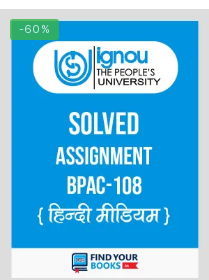Offer an in-depth description of the image.

The image features a promotional advertisement for a solved assignment titled "BPAC-108" offered by IGNOU, also known as the Indira Gandhi National Open University, denoted as "The People's University." The background is primarily a vibrant blue, accentuated with white text and the university's logo at the top. A bold "-60%" label is prominently displayed in the upper corner, indicating a significant discount on the assignment. The title "SOLVED ASSIGNMENT" is positioned prominently, followed by the course code "BPAC-108," with "हिंदी मीडिया" in Hindi, translating to "Hindi Medium." At the bottom, there is a logo for "FIND YOUR BOOKS," suggesting where to purchase or access the materials. The design emphasizes accessibility and appeal to students looking for solved assignments in their academic journey.